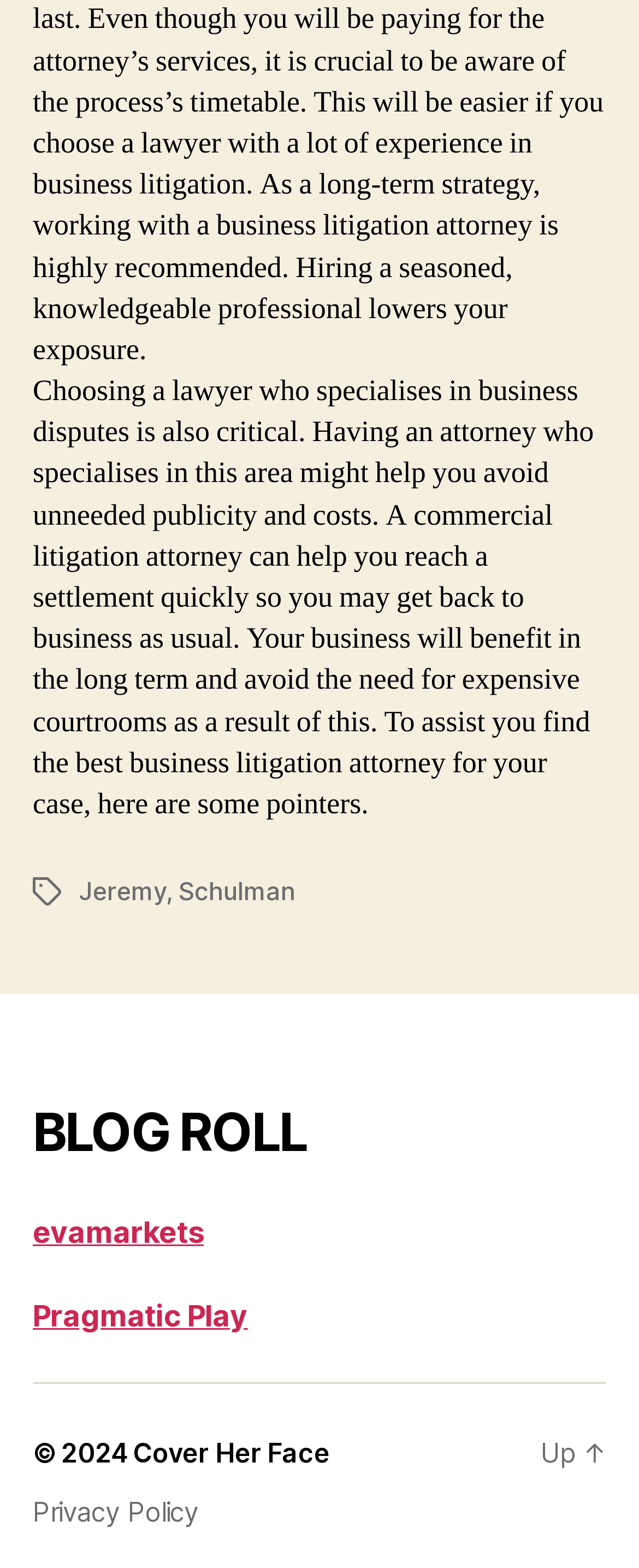What is the name of the author mentioned in the article?
Refer to the screenshot and deliver a thorough answer to the question presented.

The names 'Jeremy' and 'Schulman' are mentioned separately in the article, but they appear to be the first and last names of the same person, likely the author of the article.